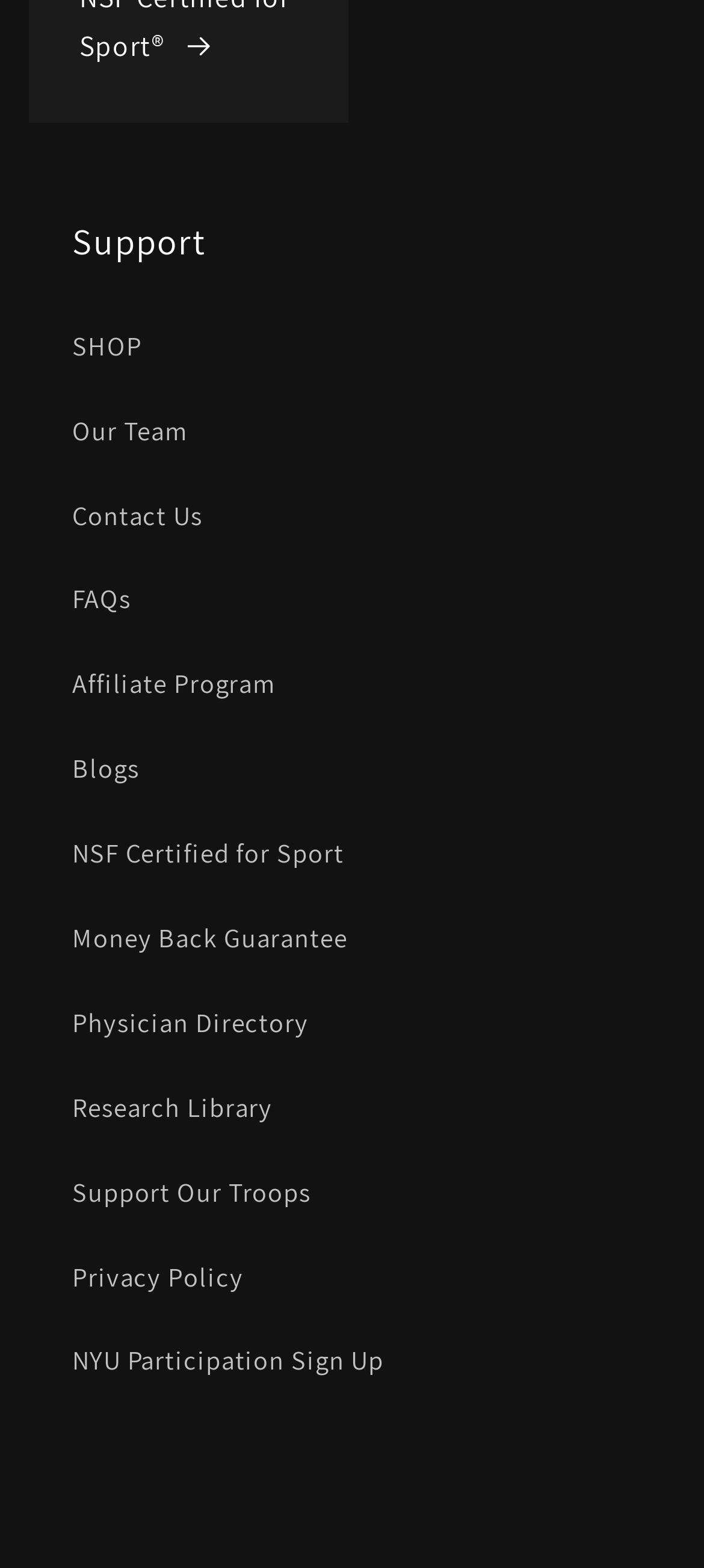Find the bounding box coordinates of the UI element according to this description: "info@cvsgroup.com.au".

None